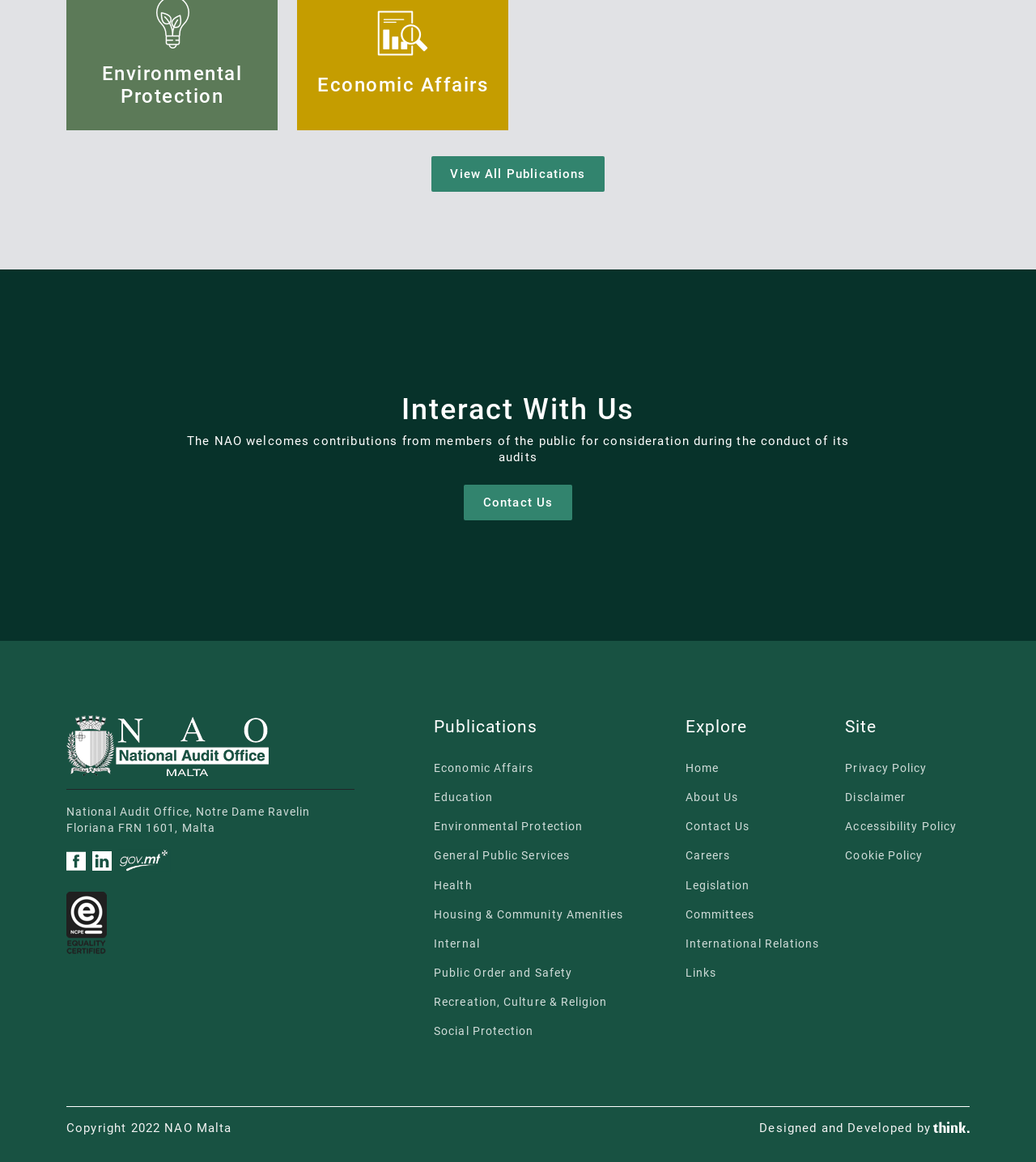Specify the bounding box coordinates of the element's region that should be clicked to achieve the following instruction: "Read the post 'Weeks 3 and 4 in Shigaraki, trip to Kyoto, Okayama, Inbe, and Naroshima.'". The bounding box coordinates consist of four float numbers between 0 and 1, in the format [left, top, right, bottom].

None